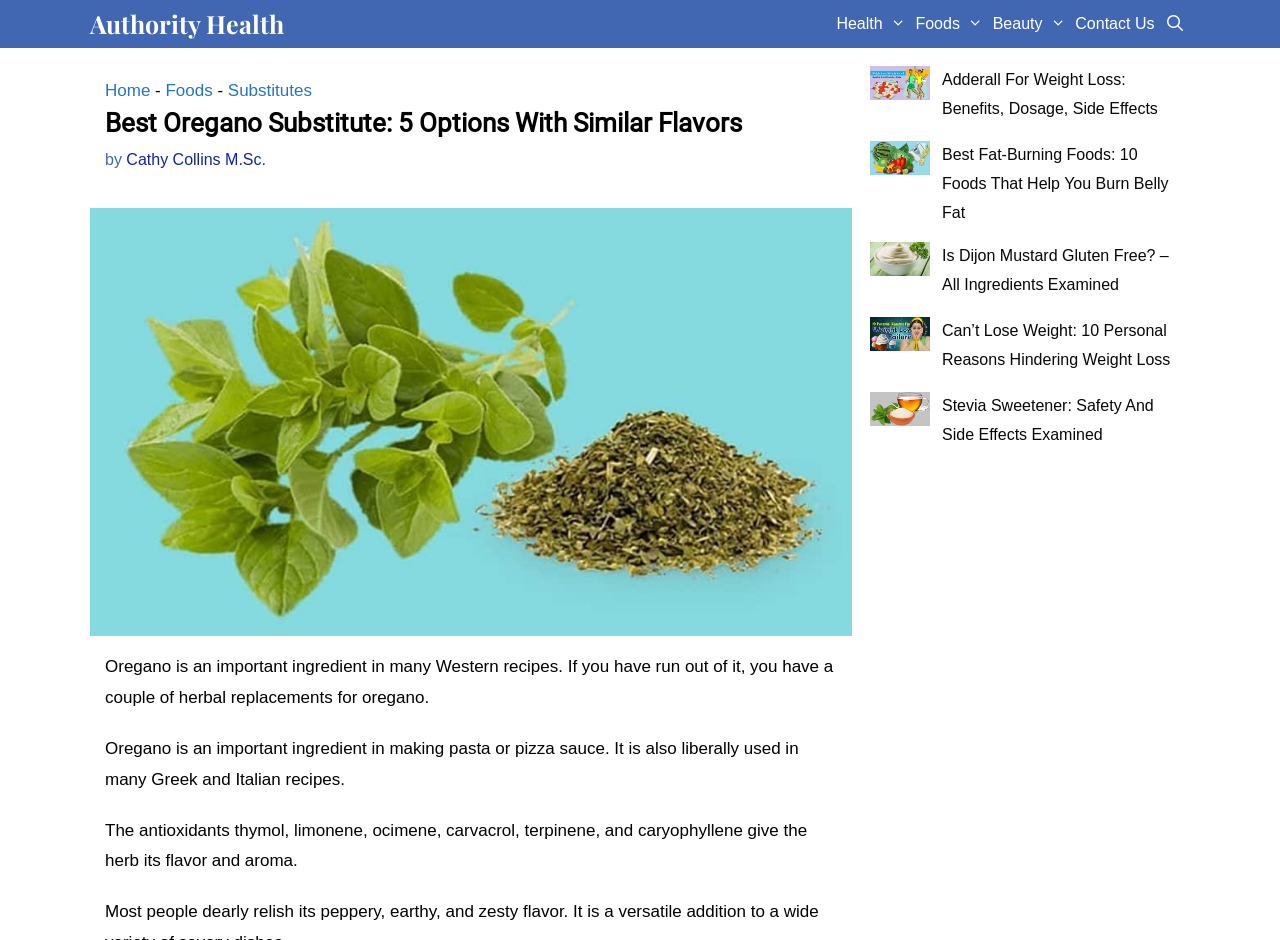Locate the bounding box coordinates of the element that needs to be clicked to carry out the instruction: "Click on the 'Authority Health' link". The coordinates should be given as four float numbers ranging from 0 to 1, i.e., [left, top, right, bottom].

[0.07, 0.0, 0.222, 0.051]